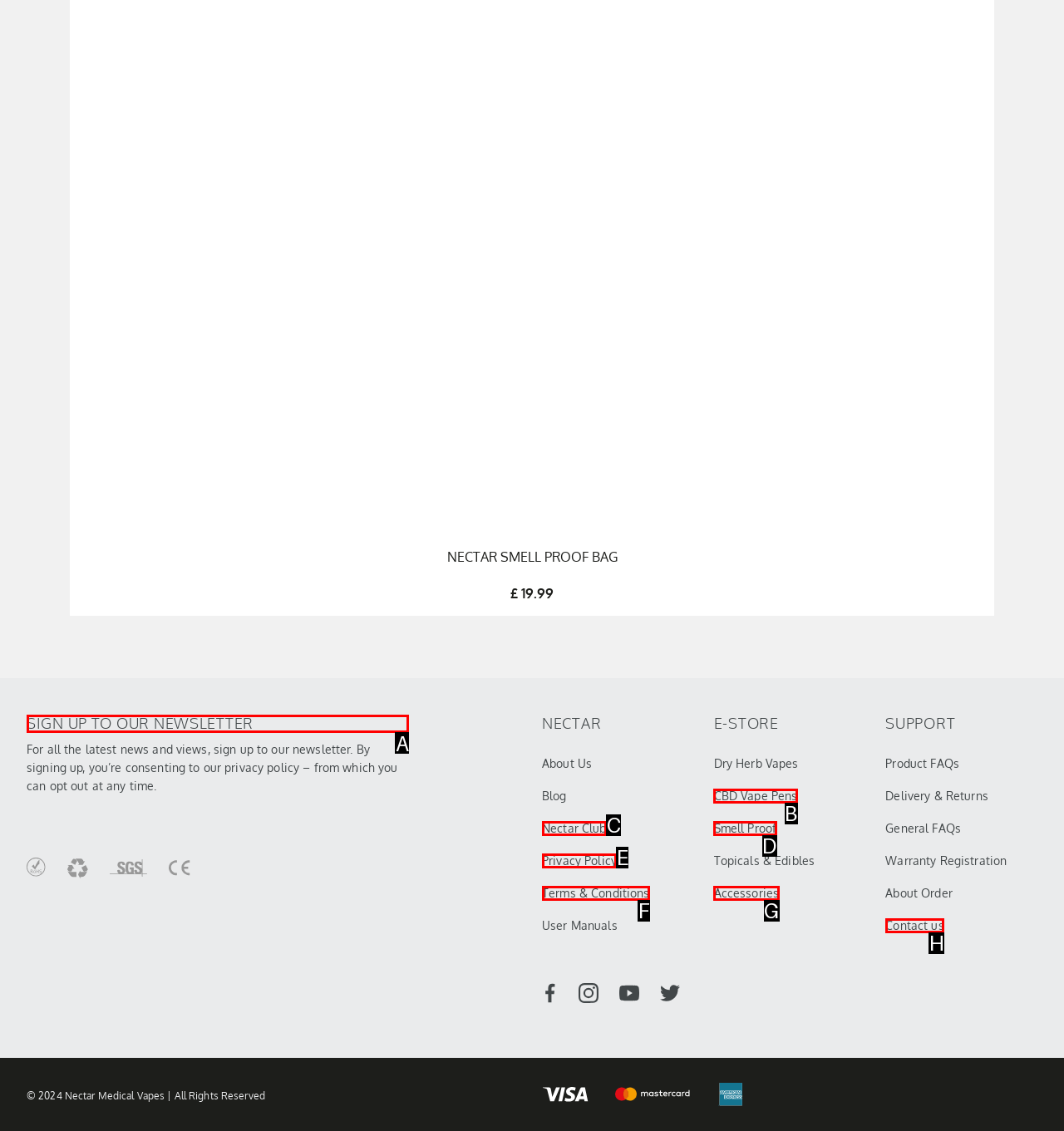Decide which HTML element to click to complete the task: Sign up to the newsletter Provide the letter of the appropriate option.

A